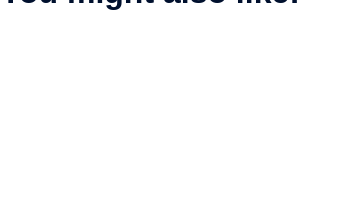What is the article associated with the image about? Analyze the screenshot and reply with just one word or a short phrase.

William Saroyan